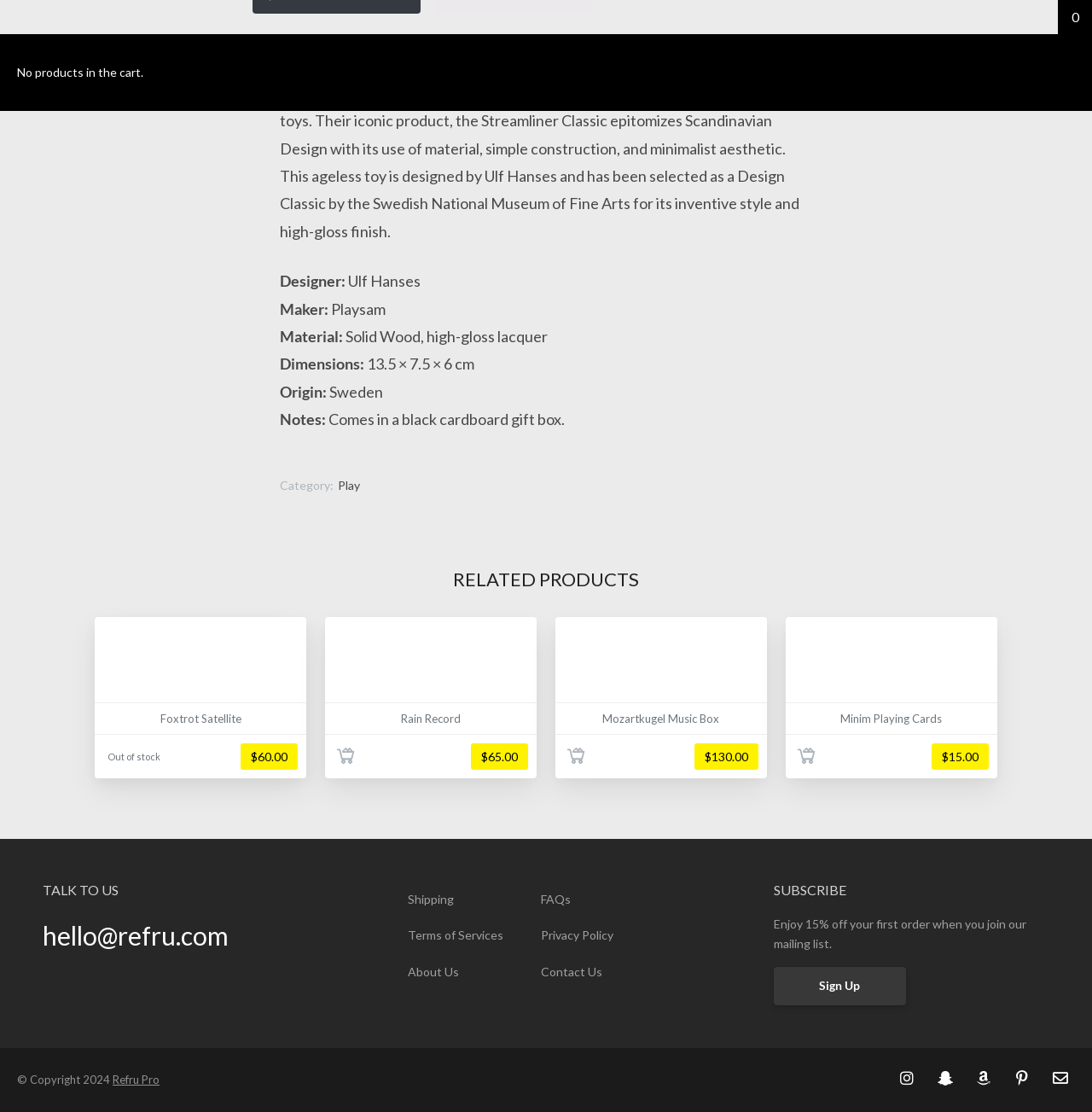Answer the question in one word or a short phrase:
What is the material of the Streamliner Classic?

Solid Wood, high-gloss lacquer